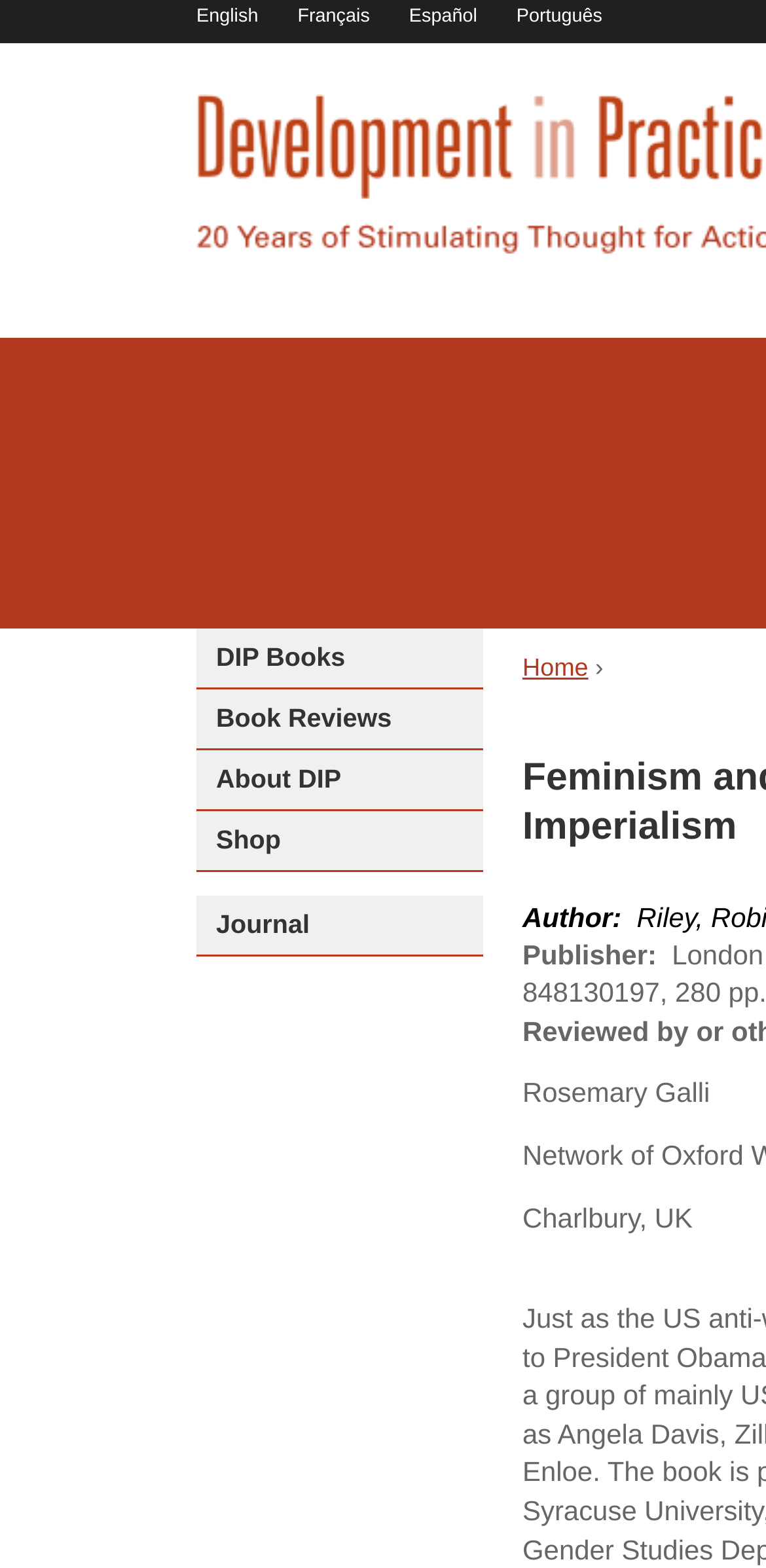Locate the bounding box coordinates of the element to click to perform the following action: 'Visit the Journal'. The coordinates should be given as four float values between 0 and 1, in the form of [left, top, right, bottom].

[0.256, 0.58, 0.404, 0.599]